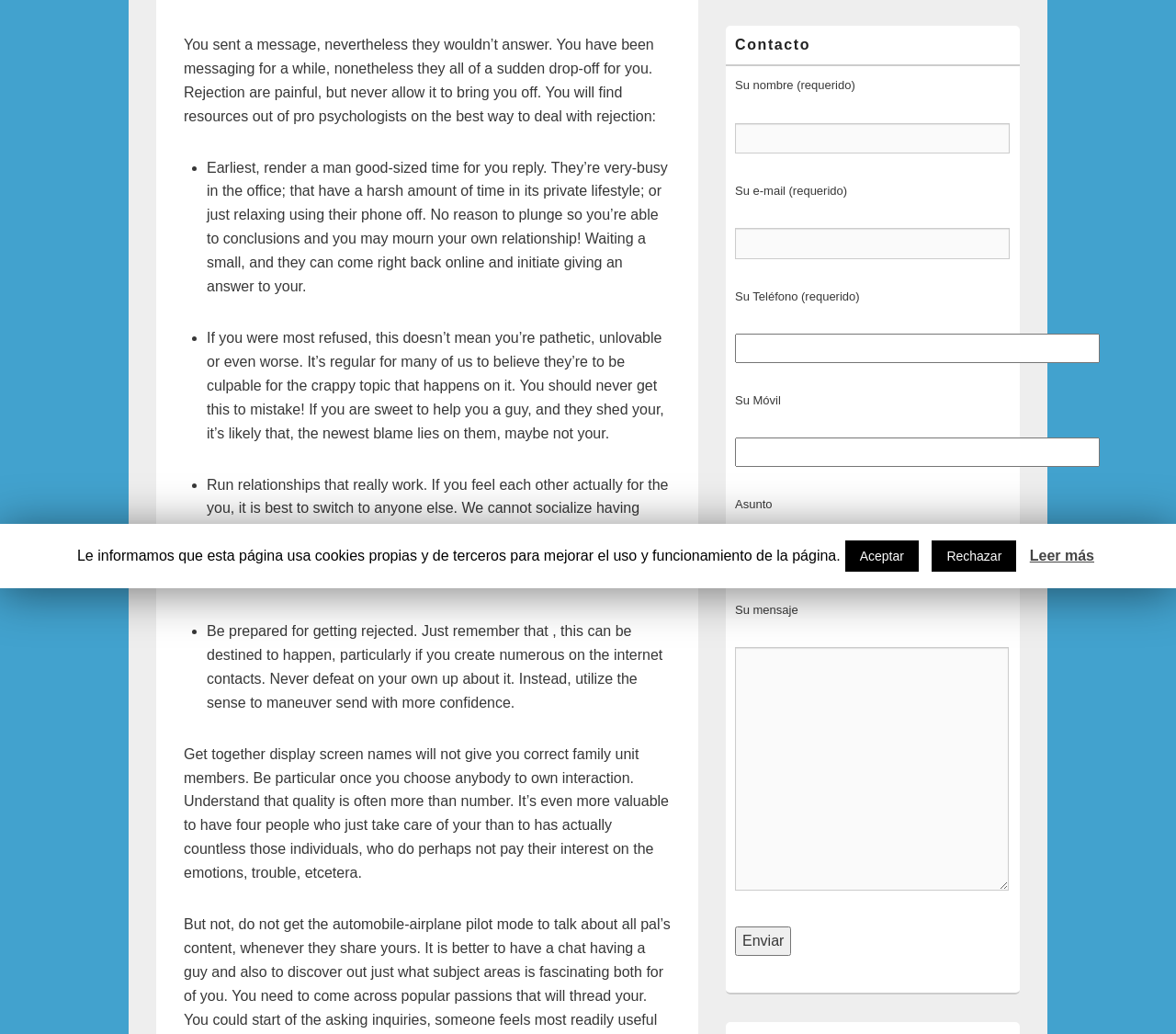Given the description "name="tel-134"", determine the bounding box of the corresponding UI element.

[0.625, 0.323, 0.935, 0.351]